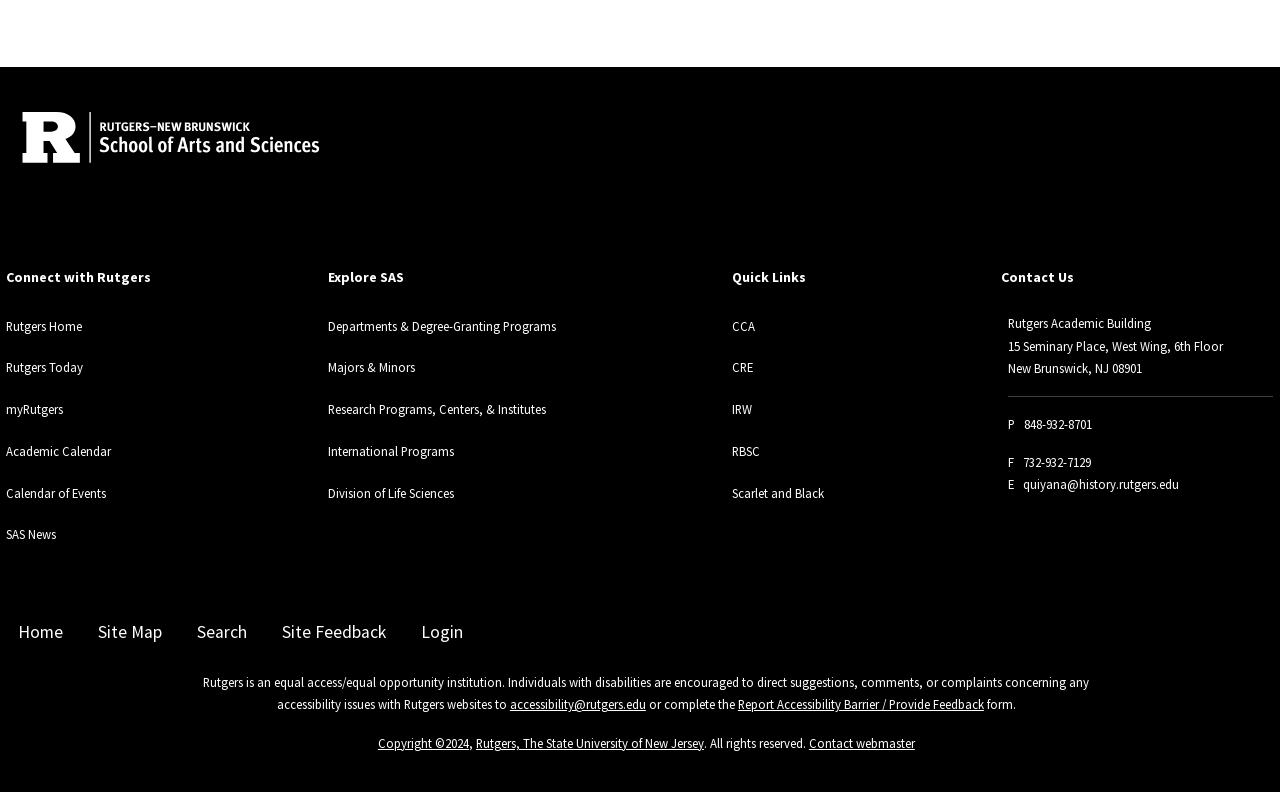Find the coordinates for the bounding box of the element with this description: "Division of Life Sciences".

[0.256, 0.6, 0.355, 0.62]